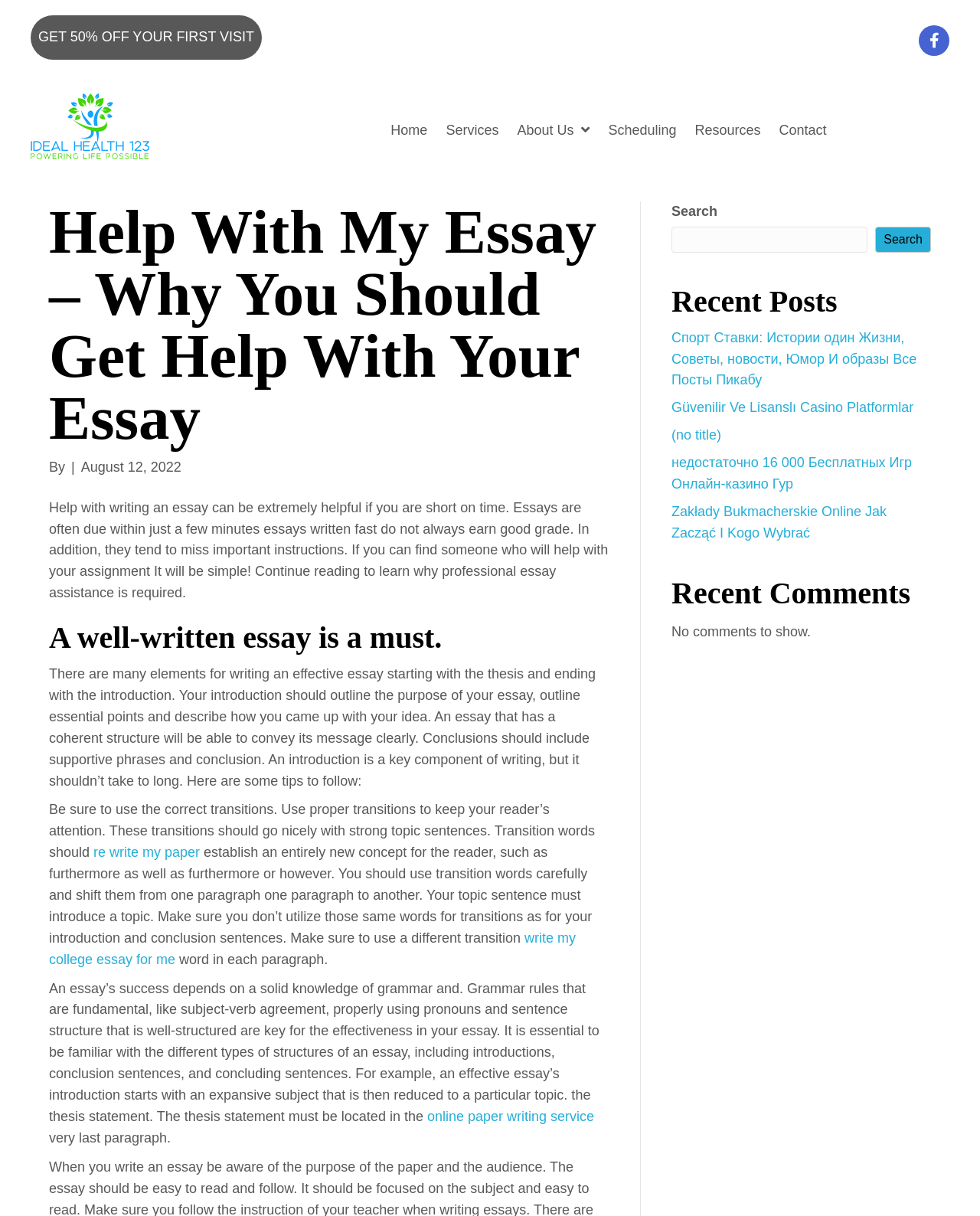Given the element description: "Güvenilir Ve Lisanslı Casino Platformlar", predict the bounding box coordinates of the UI element it refers to, using four float numbers between 0 and 1, i.e., [left, top, right, bottom].

[0.685, 0.329, 0.932, 0.342]